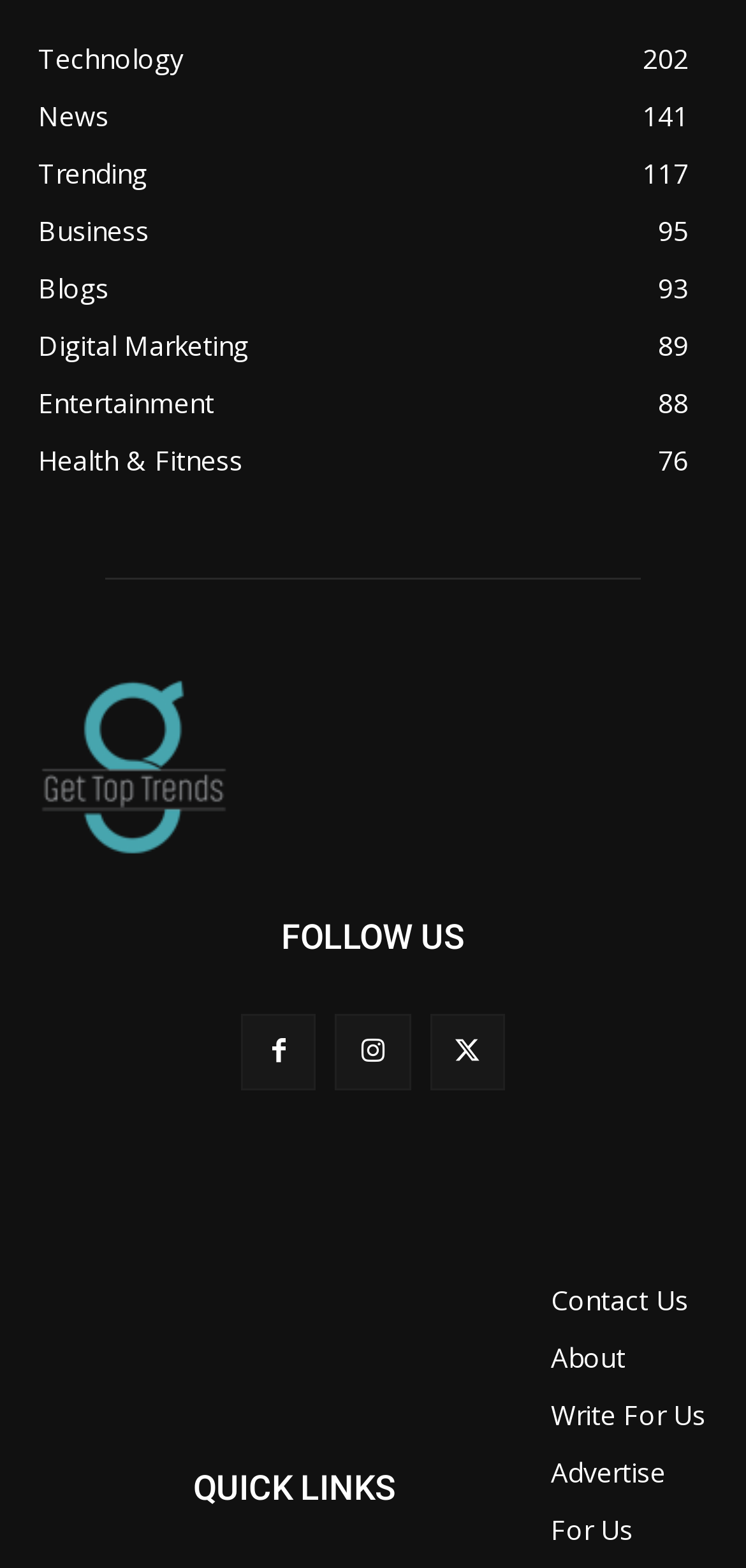What is the last link in the QUICK LINKS section?
Please provide a comprehensive answer to the question based on the webpage screenshot.

I looked at the QUICK LINKS section and found the links 'Contact Us', 'About', 'Write For Us', and 'Advertise For Us'. The last link in this section is 'Advertise For Us'.